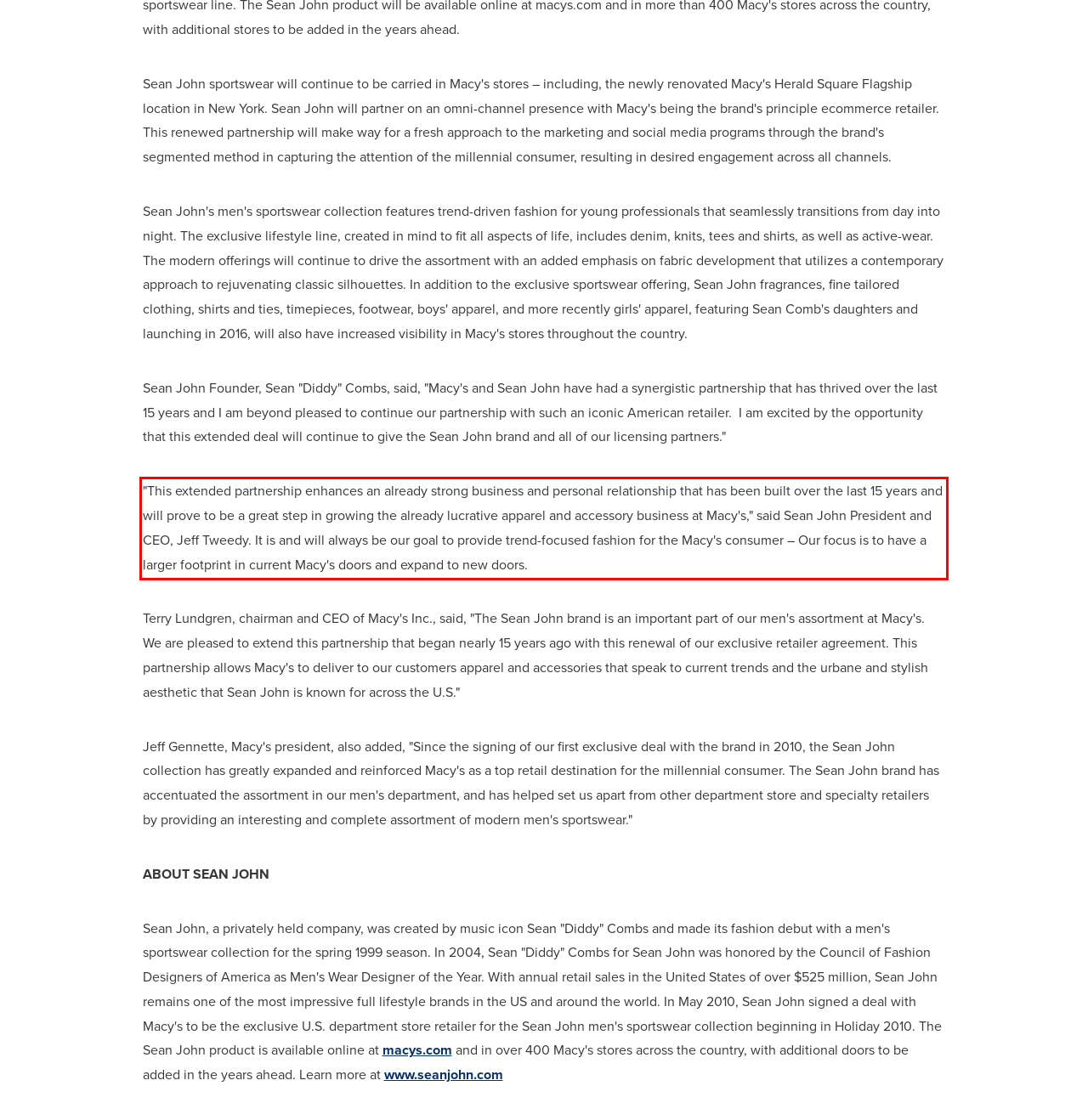There is a screenshot of a webpage with a red bounding box around a UI element. Please use OCR to extract the text within the red bounding box.

"This extended partnership enhances an already strong business and personal relationship that has been built over the last 15 years and will prove to be a great step in growing the already lucrative apparel and accessory business at Macy's," said Sean John President and CEO, Jeff Tweedy. It is and will always be our goal to provide trend-focused fashion for the Macy's consumer – Our focus is to have a larger footprint in current Macy's doors and expand to new doors.